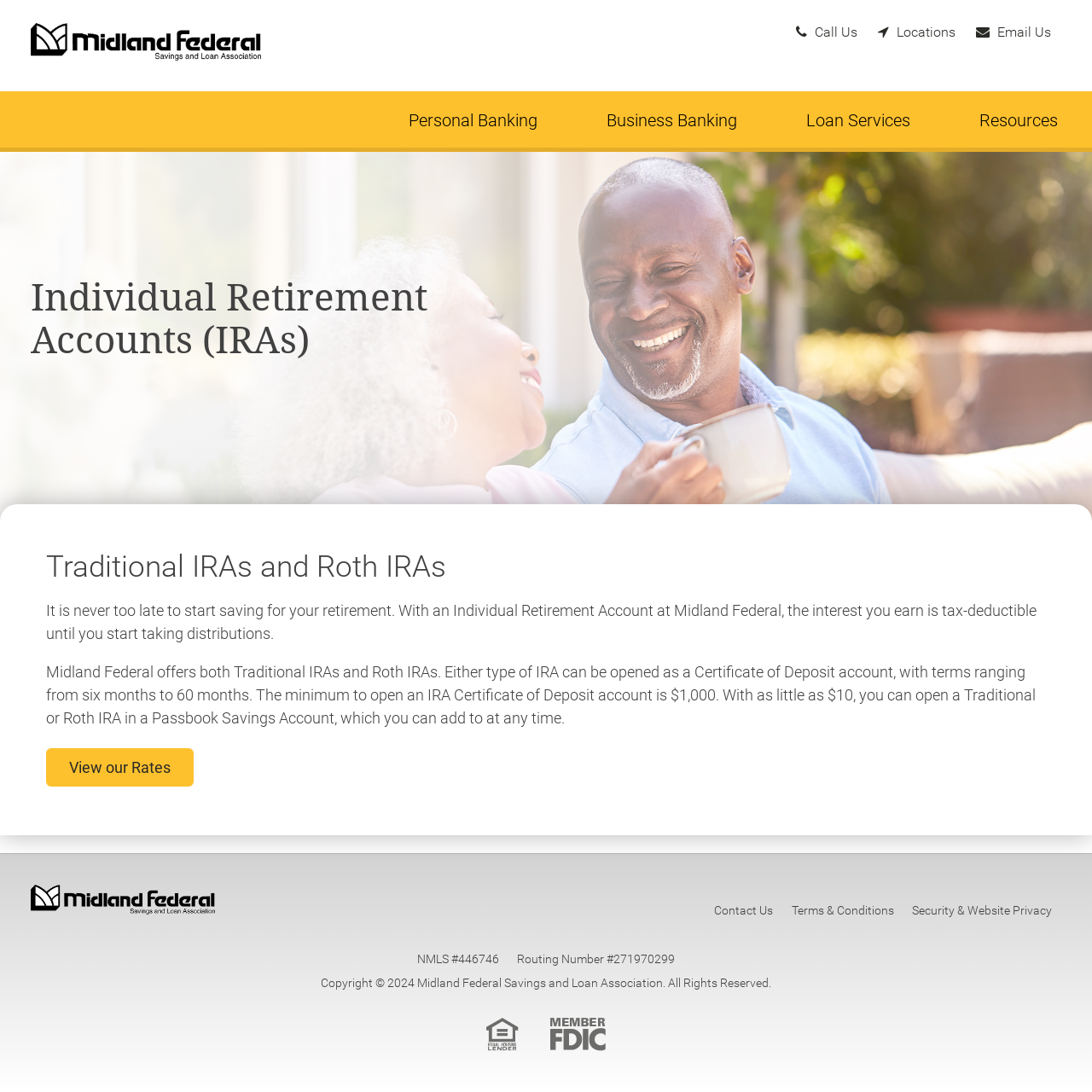What is the routing number of Midland Federal Savings and Loan Association?
Provide an in-depth and detailed answer to the question.

The routing number of Midland Federal Savings and Loan Association is mentioned at the bottom of the webpage as #271970299.